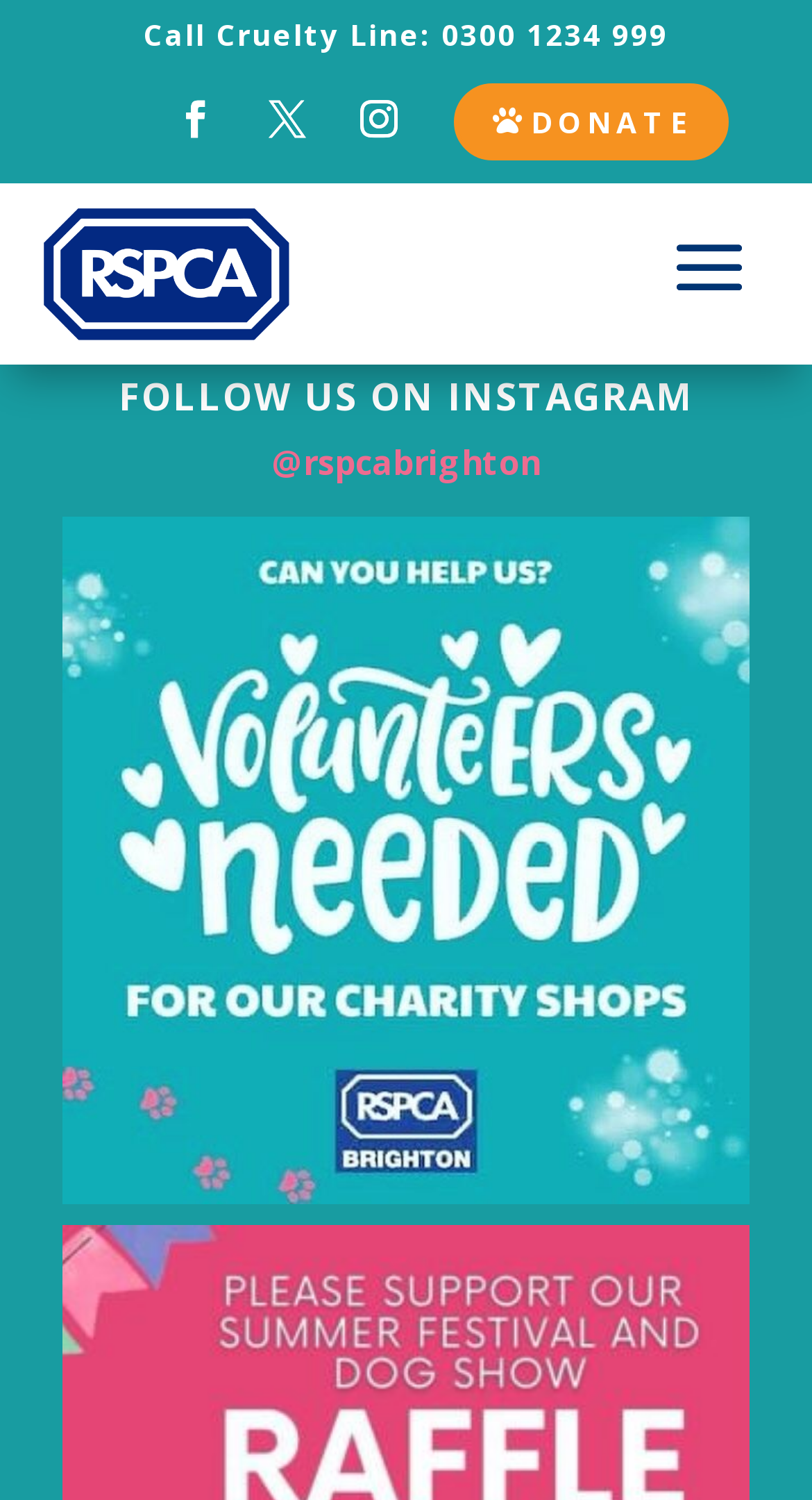Please provide a comprehensive response to the question below by analyzing the image: 
What is the social media platform mentioned?

I found the social media platform mentioned by looking at the heading element that says 'FOLLOW US ON INSTAGRAM'.